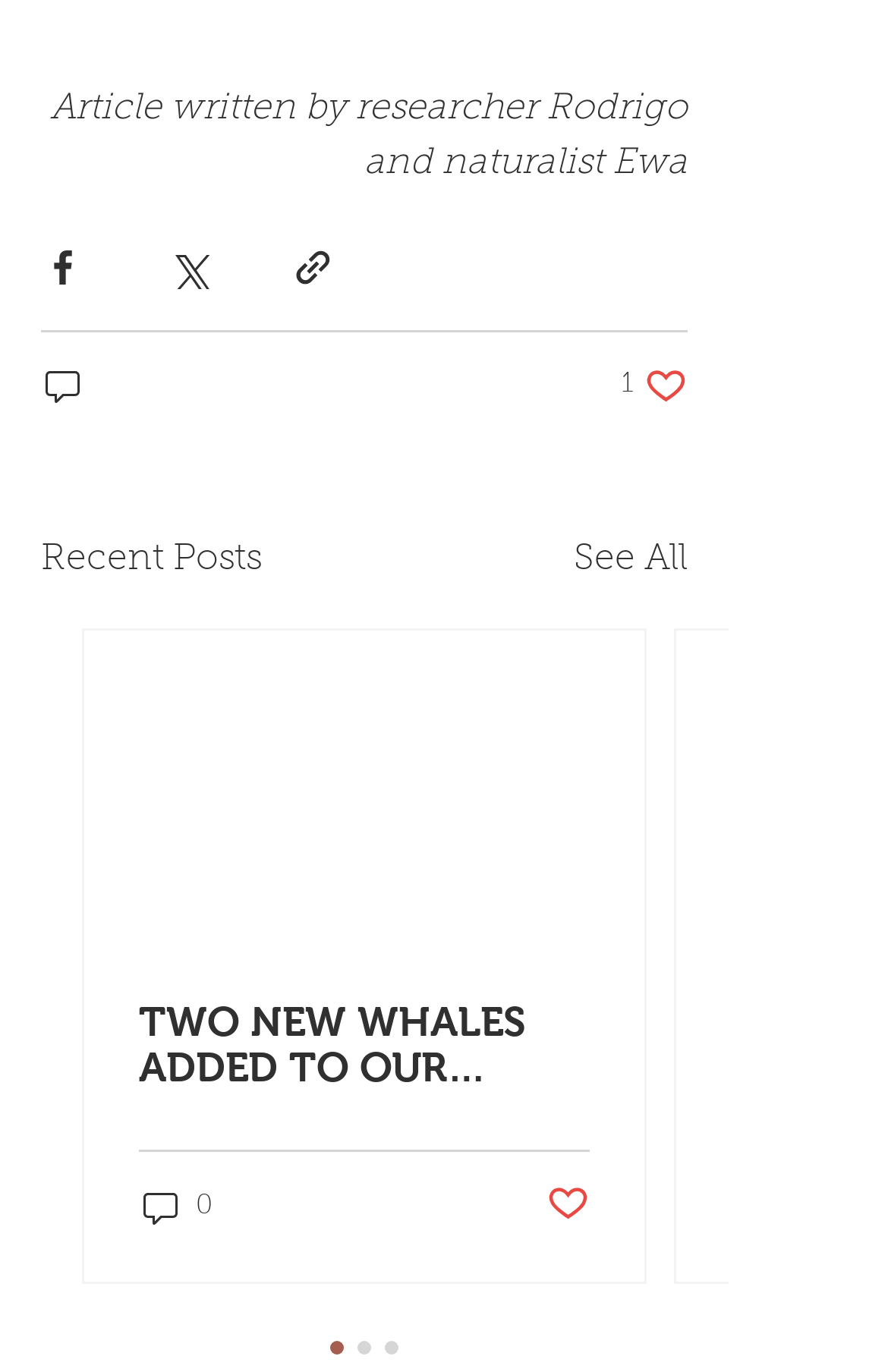Please determine the bounding box coordinates of the section I need to click to accomplish this instruction: "Like the post".

[0.7, 0.265, 0.774, 0.297]